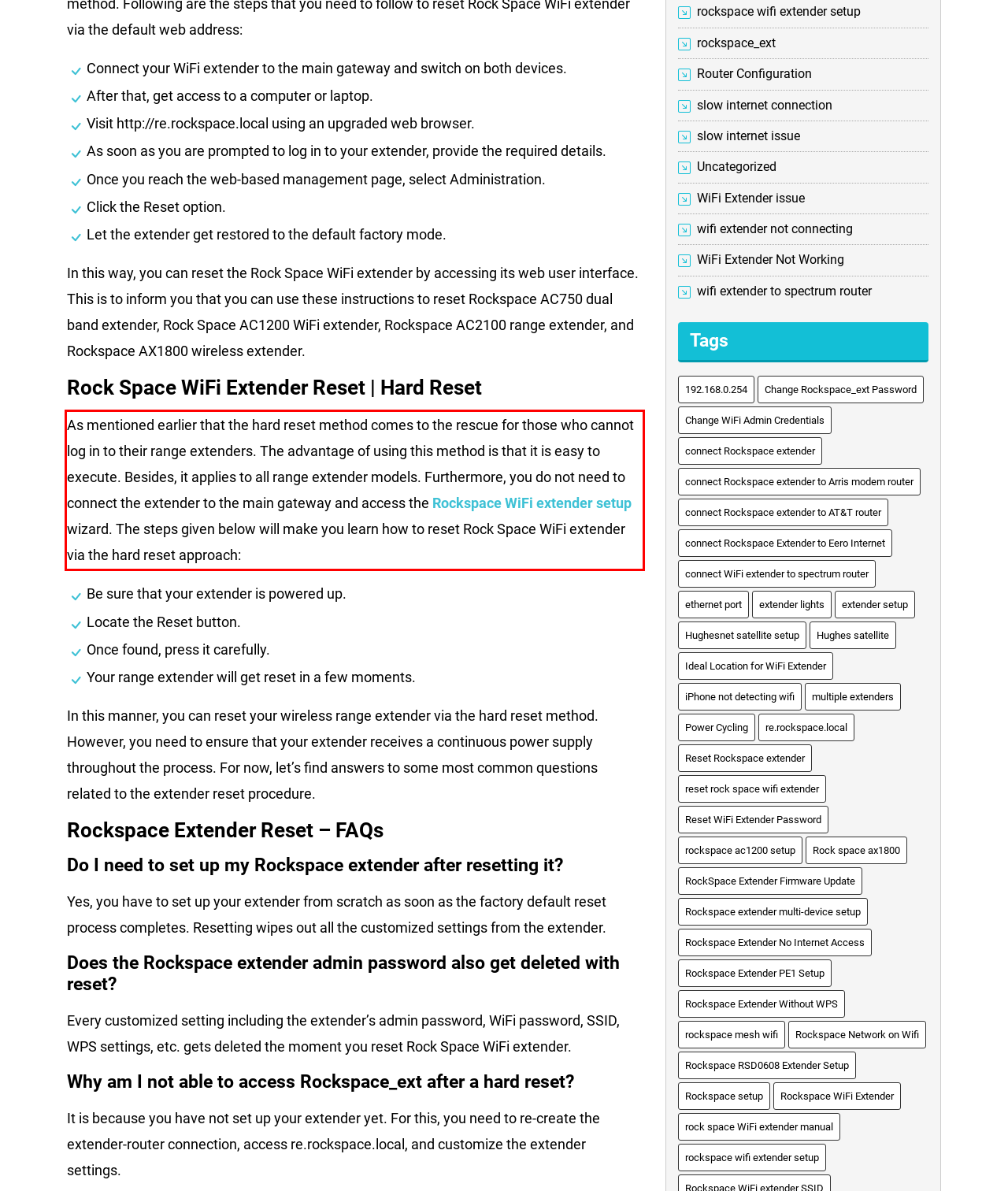Please use OCR to extract the text content from the red bounding box in the provided webpage screenshot.

As mentioned earlier that the hard reset method comes to the rescue for those who cannot log in to their range extenders. The advantage of using this method is that it is easy to execute. Besides, it applies to all range extender models. Furthermore, you do not need to connect the extender to the main gateway and access the Rockspace WiFi extender setup wizard. The steps given below will make you learn how to reset Rock Space WiFi extender via the hard reset approach: